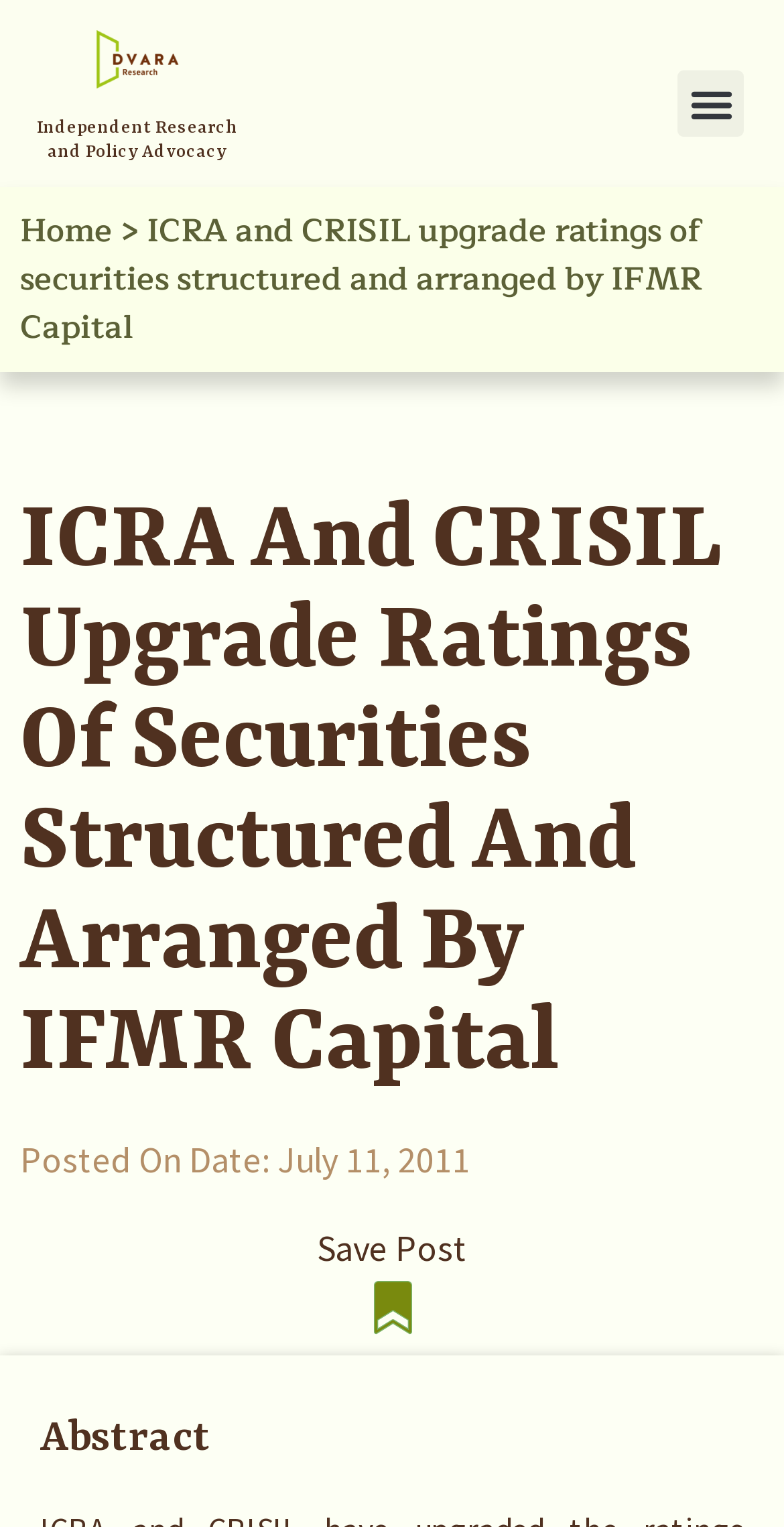What is the topic of the abstract?
Use the image to answer the question with a single word or phrase.

ICRA and CRISIL upgrade ratings